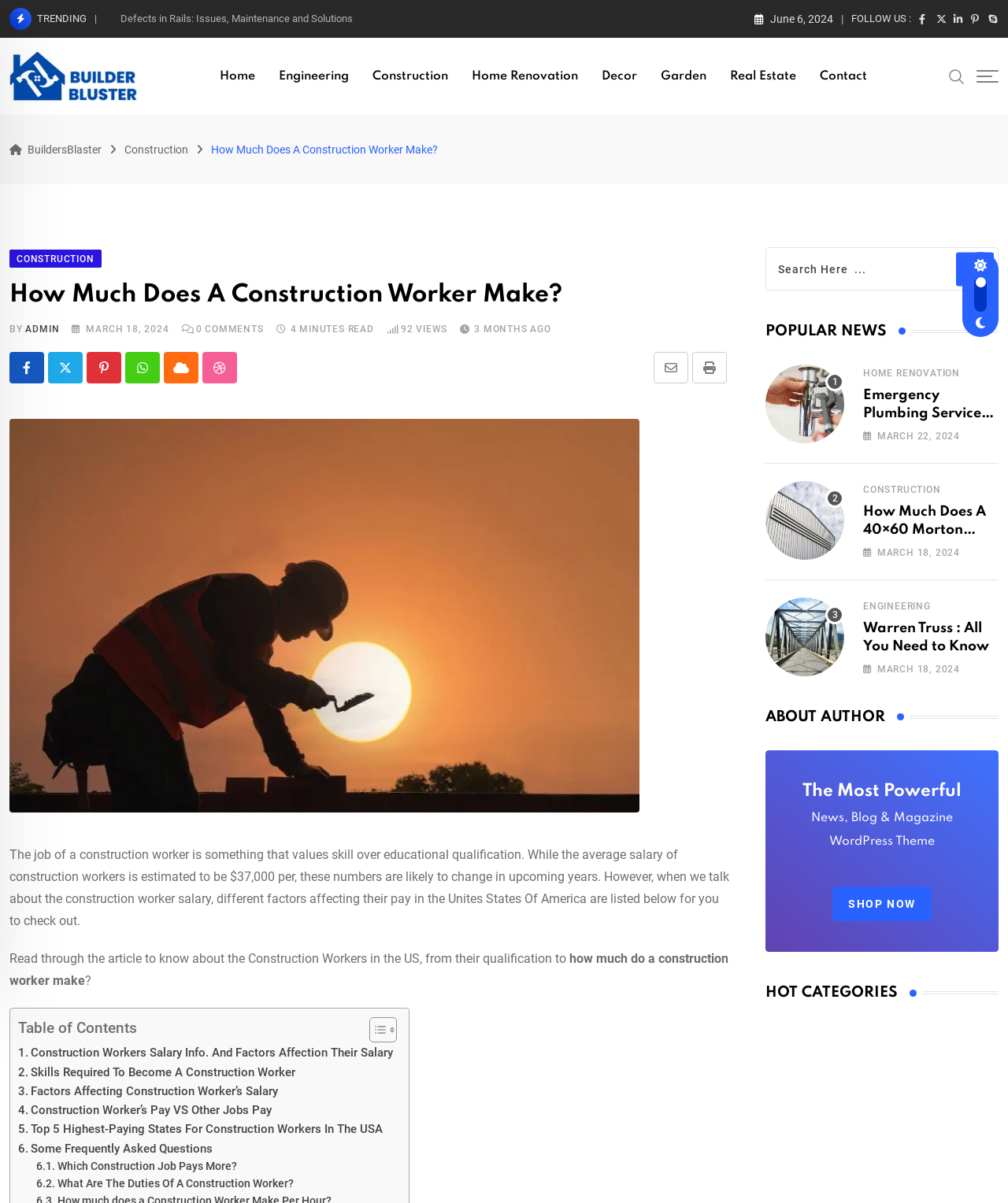Locate the bounding box coordinates of the clickable part needed for the task: "Click on the 'Search' button".

[0.941, 0.055, 0.957, 0.071]